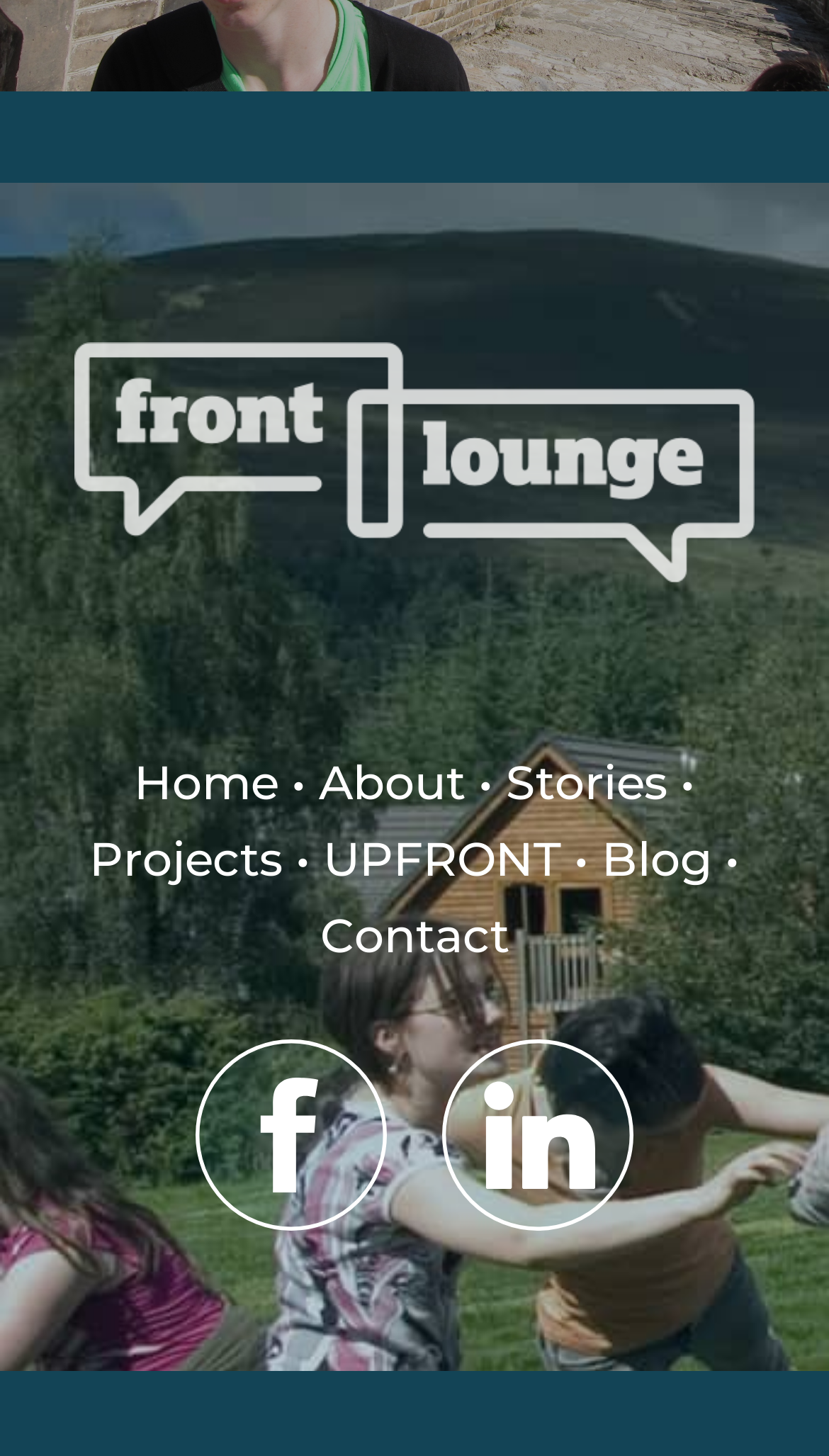Determine the bounding box coordinates of the element's region needed to click to follow the instruction: "go to Front Lounge Scotland". Provide these coordinates as four float numbers between 0 and 1, formatted as [left, top, right, bottom].

[0.09, 0.392, 0.91, 0.432]